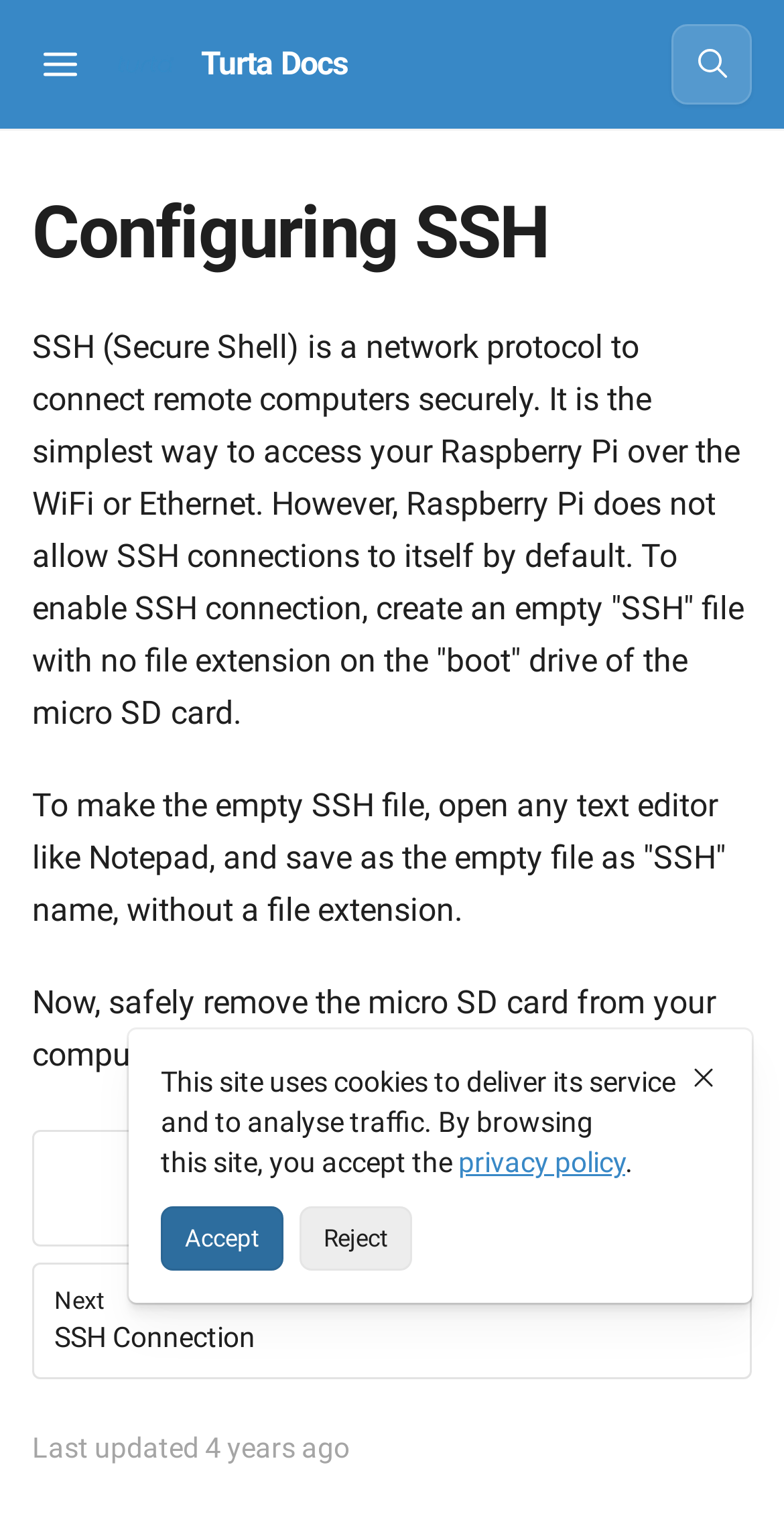When was the webpage last updated?
Please provide a comprehensive answer based on the contents of the image.

The webpage displays the last updated time as '9/9/2019, 8:53:14 AM', which is approximately 4 years ago.